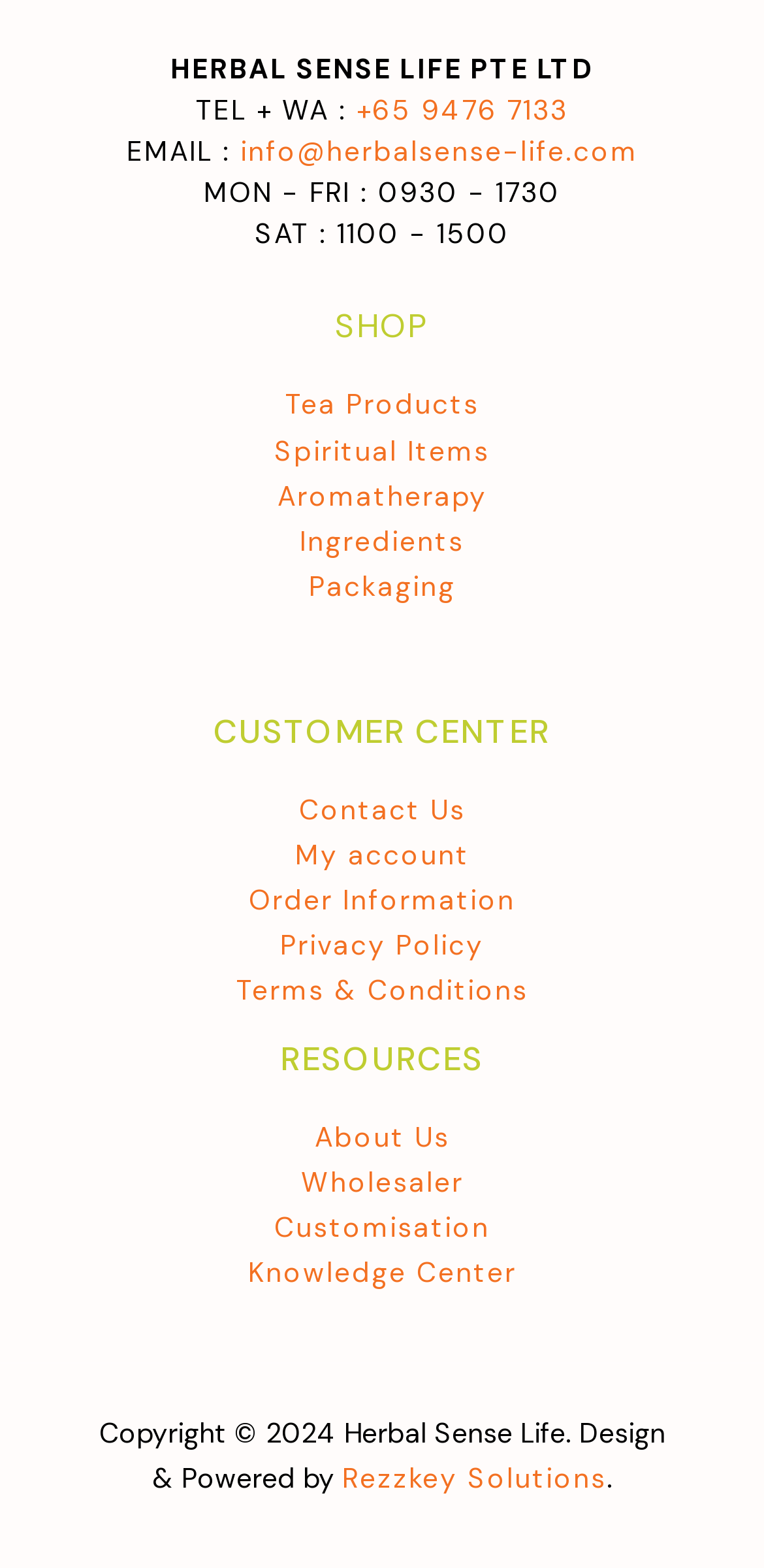Locate the bounding box coordinates of the clickable element to fulfill the following instruction: "Go to Customer Center". Provide the coordinates as four float numbers between 0 and 1 in the format [left, top, right, bottom].

[0.062, 0.503, 0.938, 0.647]